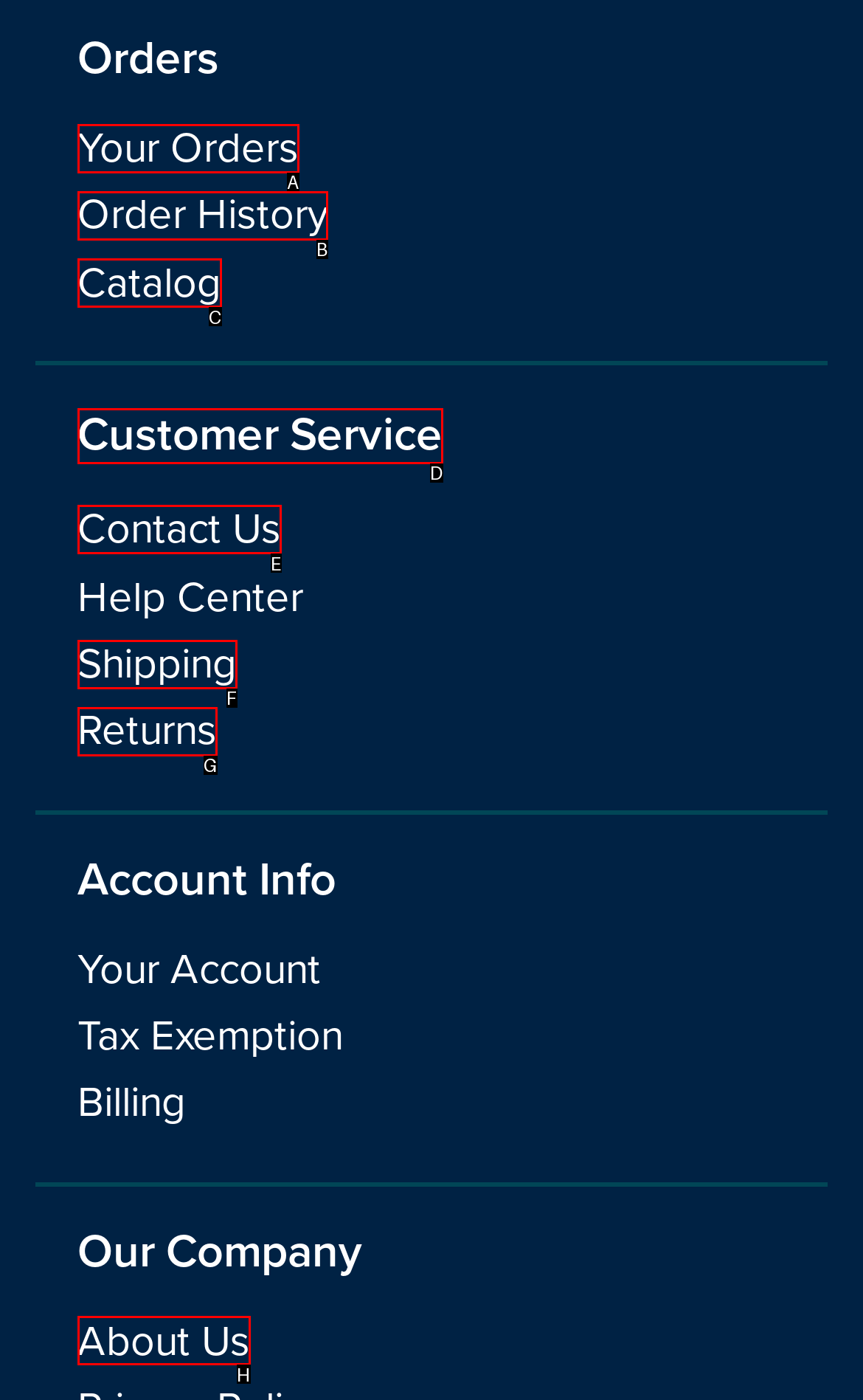Choose the option that best matches the description: Shipping
Indicate the letter of the matching option directly.

F